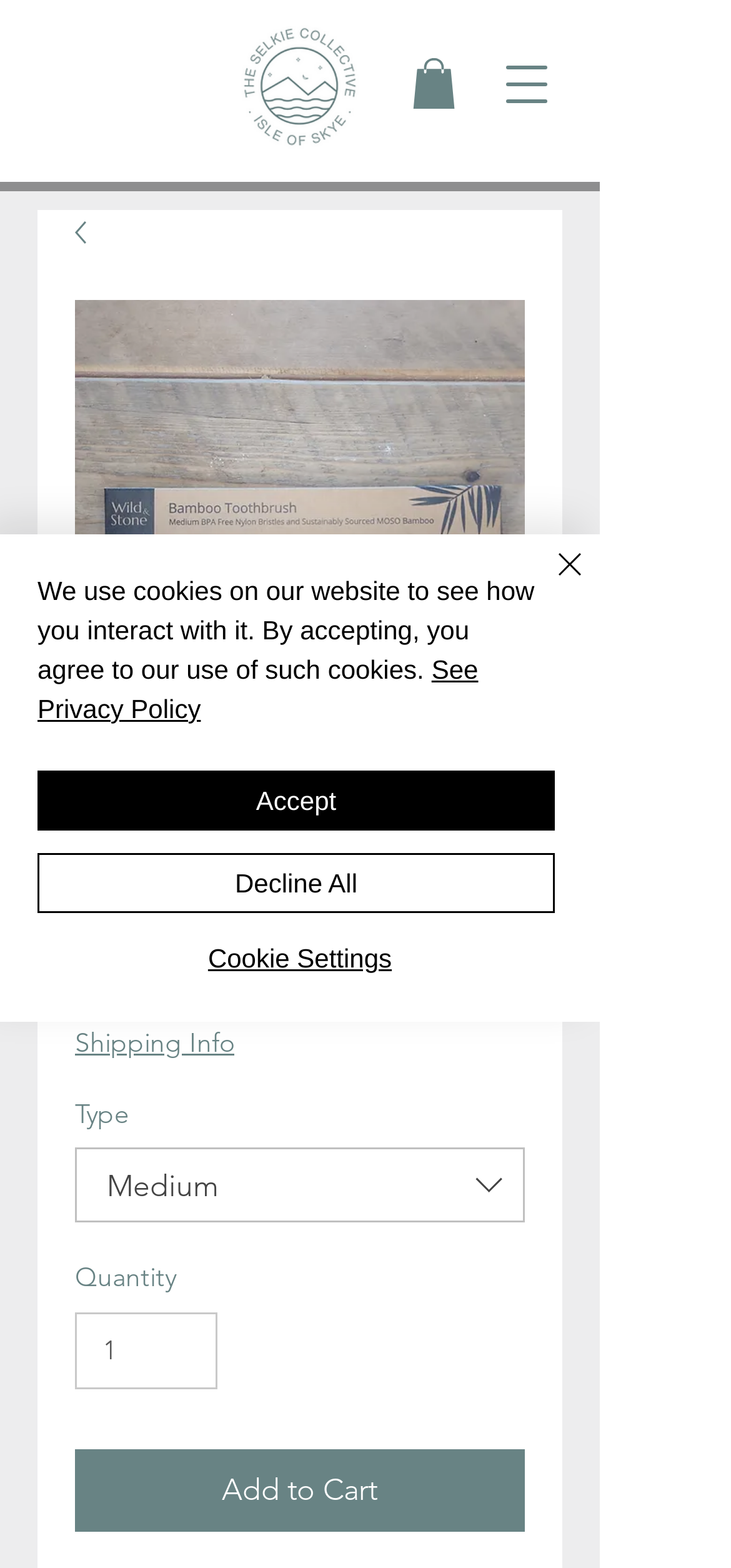Using the details in the image, give a detailed response to the question below:
What type of product is available?

I found the product type by looking at the combobox element with the text 'Type', which suggests that there are different types of products available.